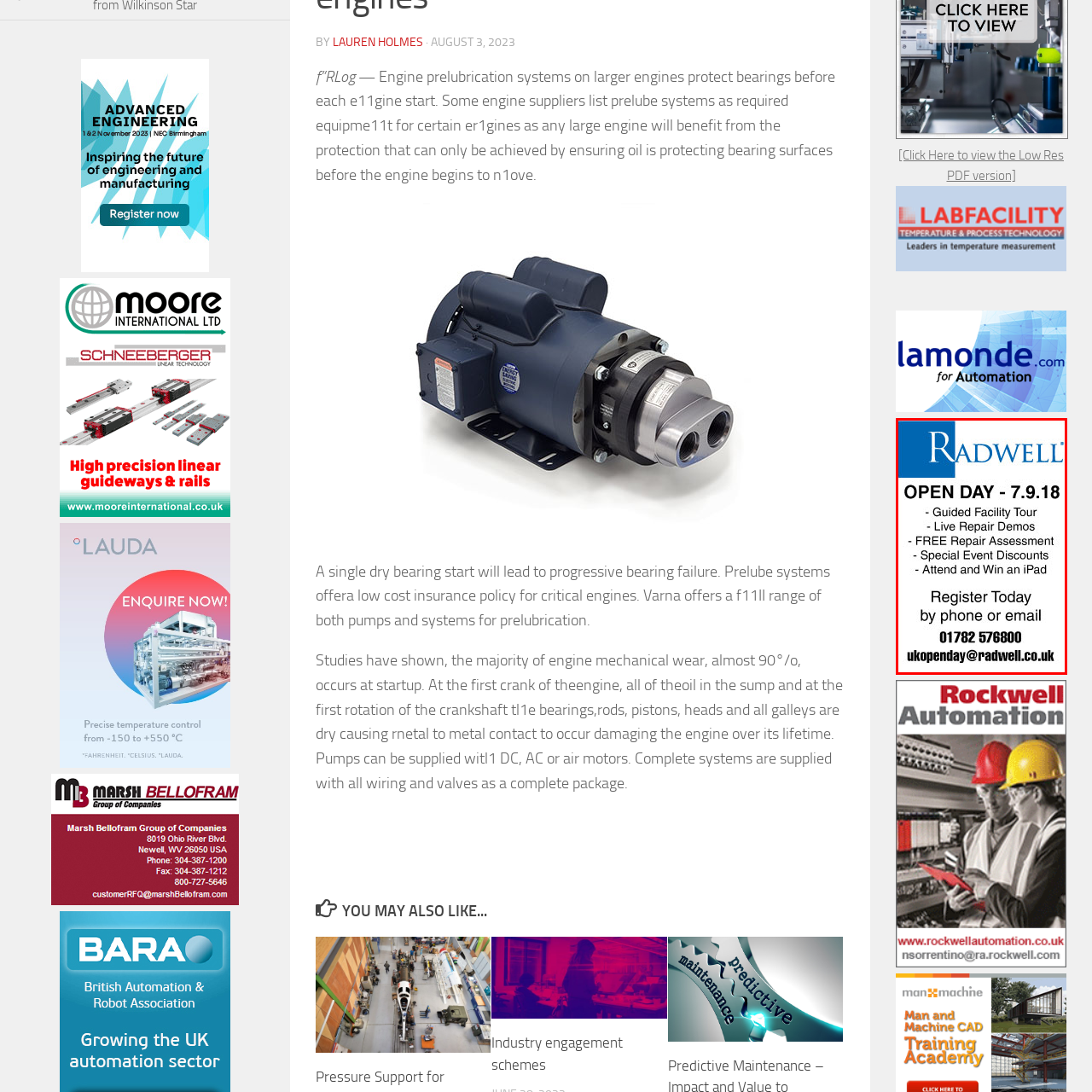Examine the image within the red boundary and respond with a single word or phrase to the question:
How can potential attendees register for the event?

Via phone or email